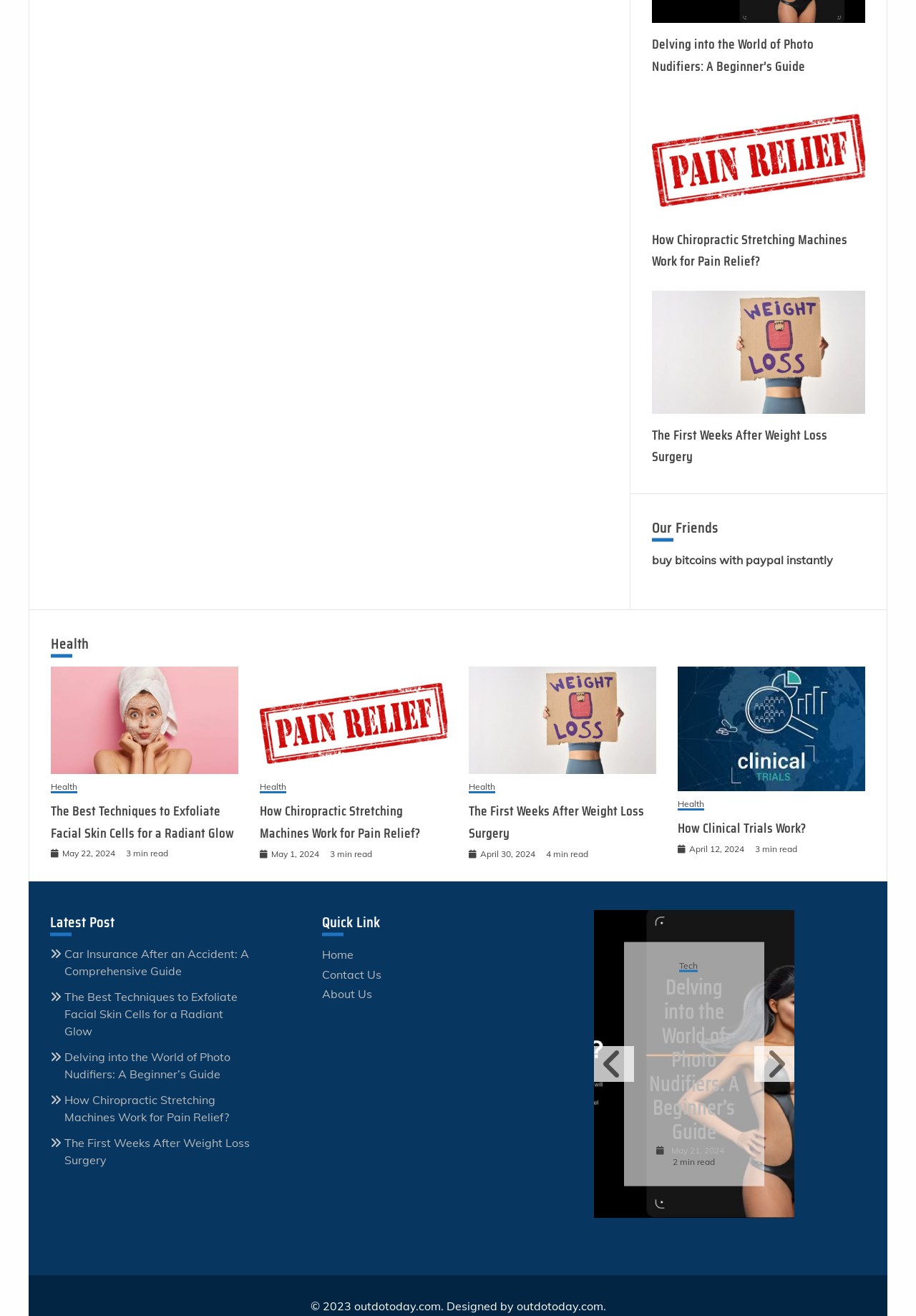Pinpoint the bounding box coordinates of the clickable element needed to complete the instruction: "Visit the 'Home' page". The coordinates should be provided as four float numbers between 0 and 1: [left, top, right, bottom].

[0.352, 0.72, 0.386, 0.731]